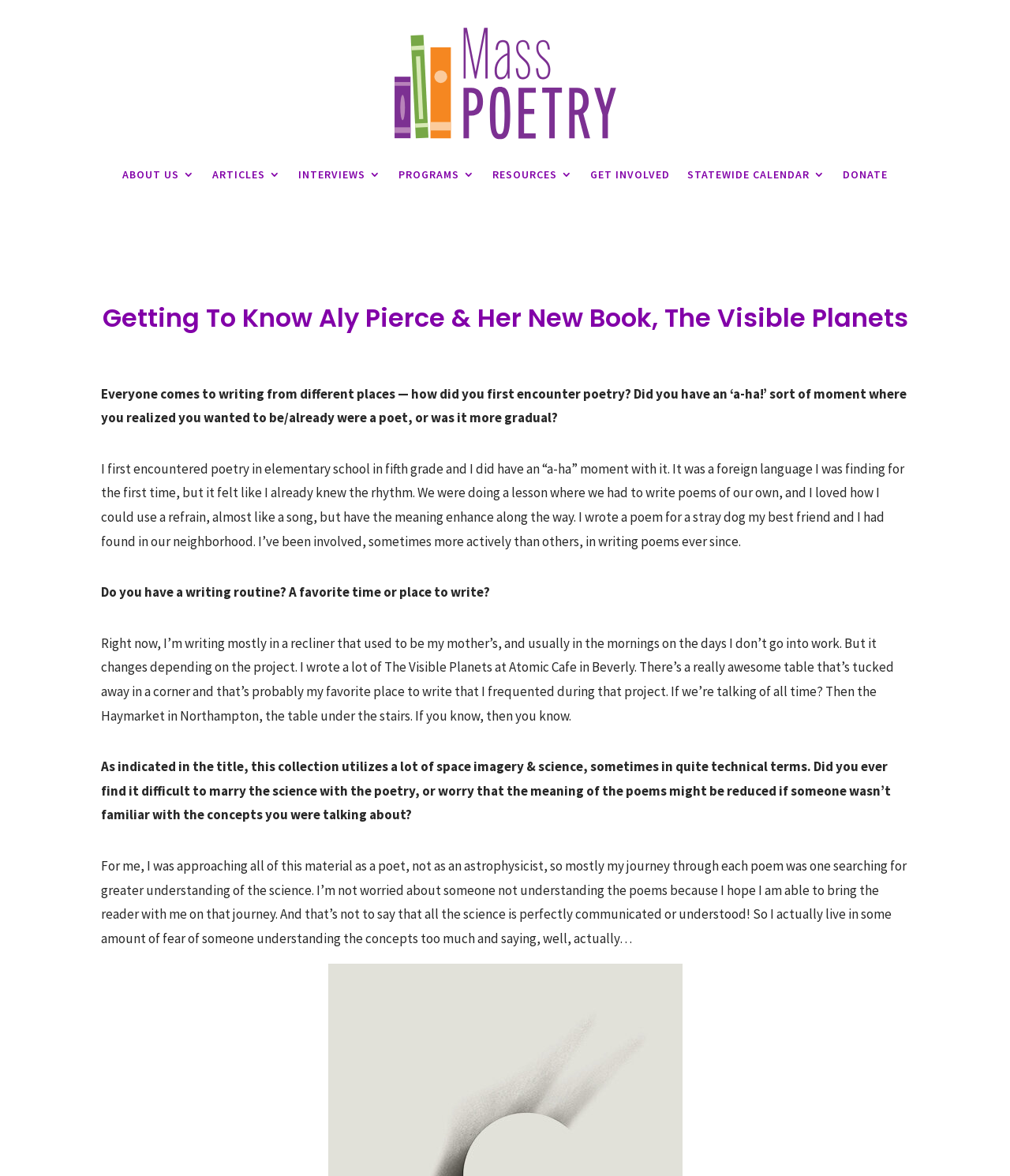Determine the bounding box coordinates of the element that should be clicked to execute the following command: "See all posts".

None